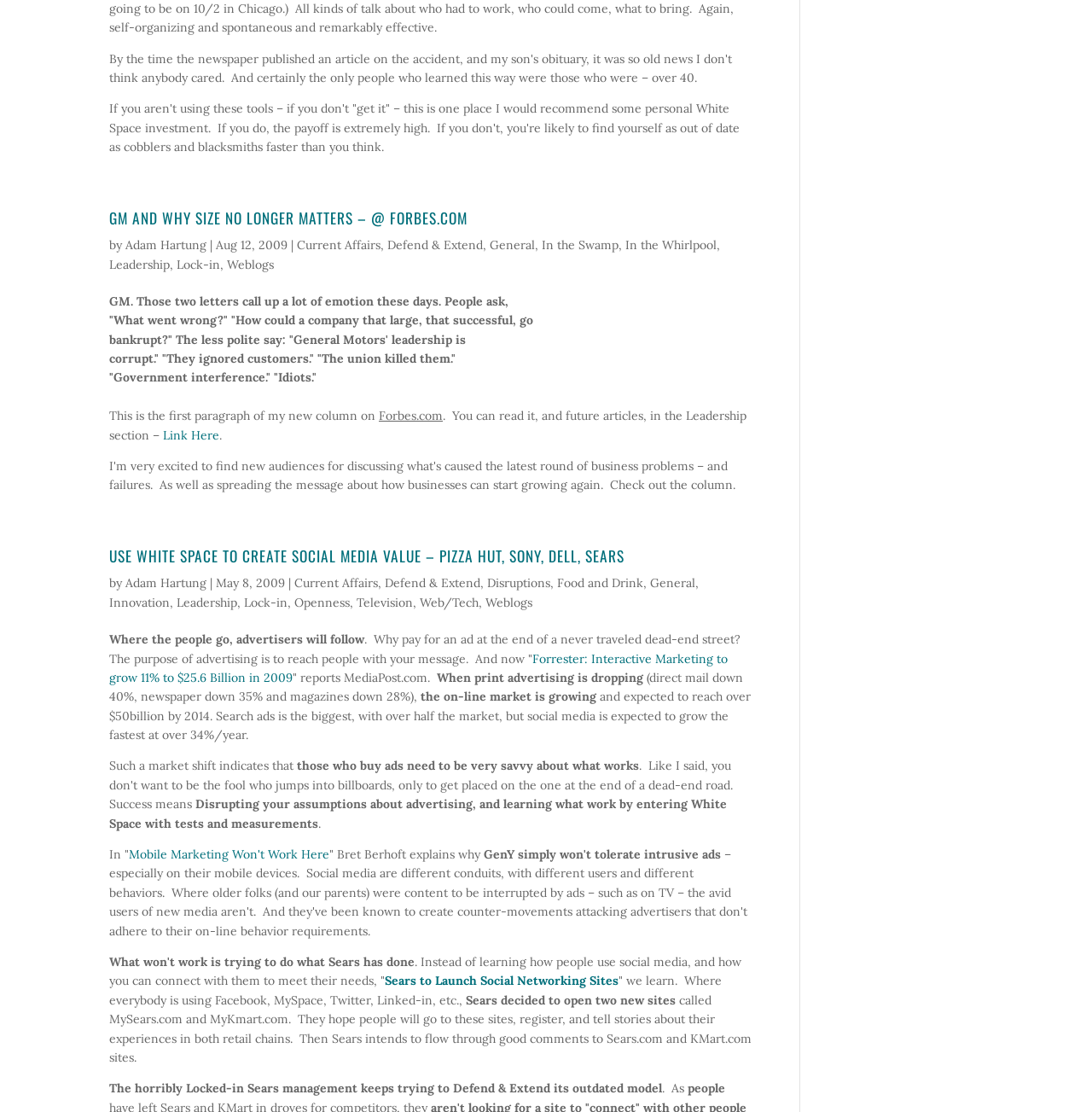What is the expected growth rate of social media advertising?
Please ensure your answer to the question is detailed and covers all necessary aspects.

I found the expected growth rate of social media advertising by reading the article text, where it says 'social media is expected to grow the fastest at over 34%/year'.